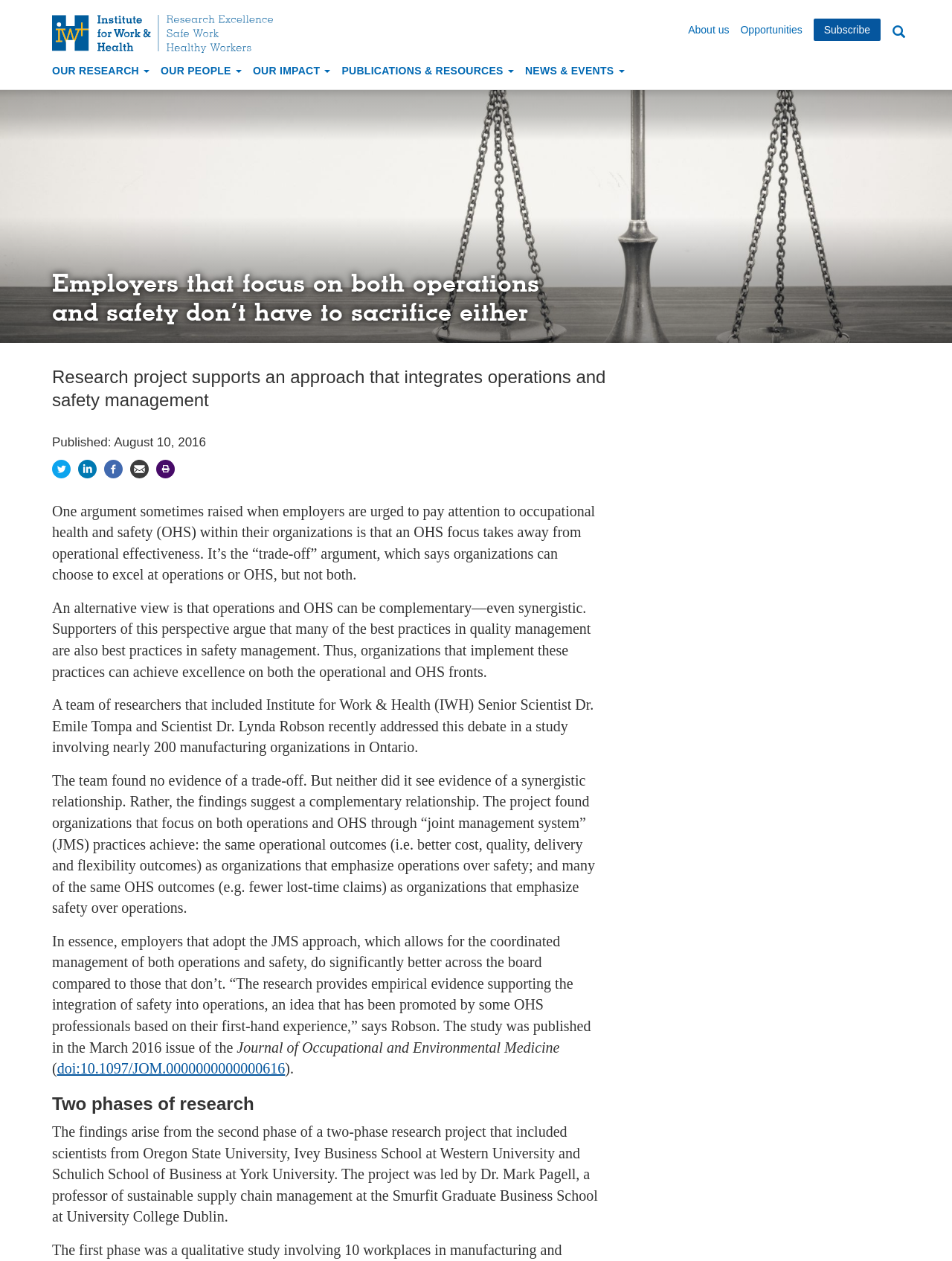Please specify the bounding box coordinates of the clickable region necessary for completing the following instruction: "Read about the research project". The coordinates must consist of four float numbers between 0 and 1, i.e., [left, top, right, bottom].

[0.055, 0.291, 0.636, 0.325]